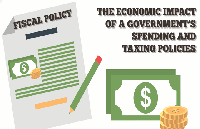Thoroughly describe what you see in the image.

The image illustrates the concept of fiscal policy, highlighting its significance in shaping the economy through government expenditure and taxation strategies. On the left, a document labeled "Fiscal Policy" is depicted alongside a dollar bill, symbolizing the financial implications of these policies. A pencil and a stack of coins suggest the ongoing process of planning and analyzing the economic effects of fiscal decisions. To the right, a larger depiction of a dollar bill reinforces the theme of monetary influence, emphasizing how governmental actions directly affect economic conditions. This visual effectively summarizes the critical role fiscal policy plays in balancing growth and stability within an economy.